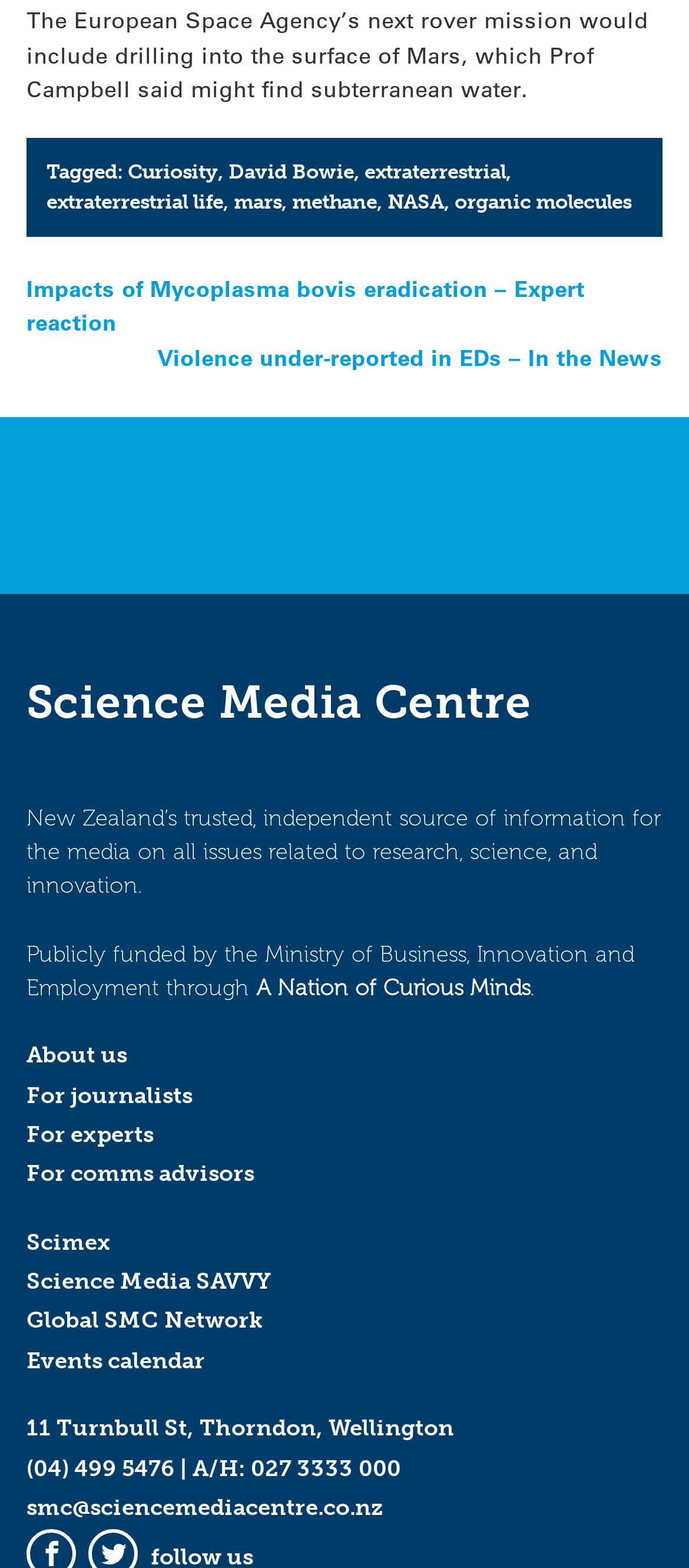Please identify the coordinates of the bounding box that should be clicked to fulfill this instruction: "Contact the Science Media Centre via phone".

[0.038, 0.927, 0.254, 0.944]